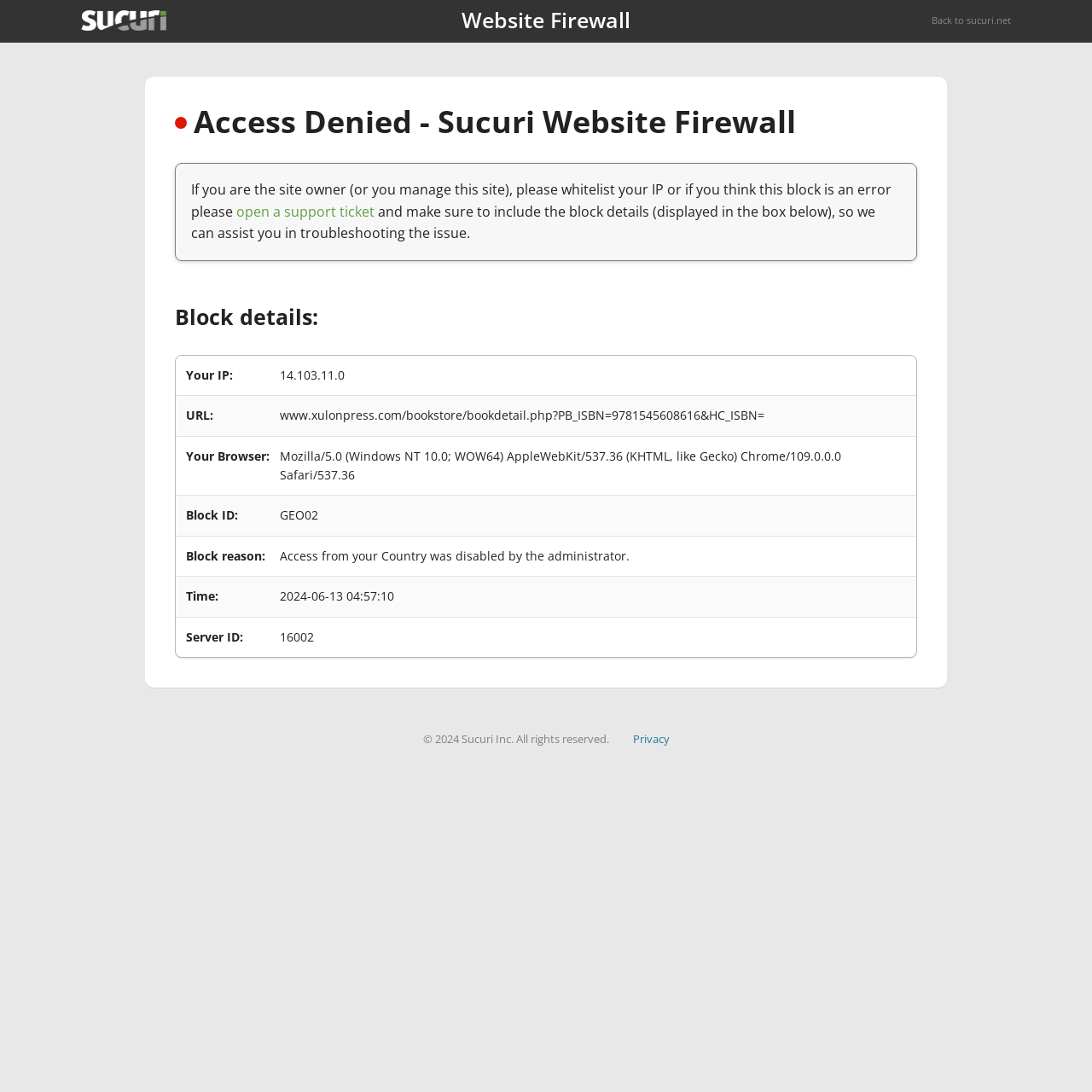Respond to the question below with a single word or phrase: What is the IP address of the user?

14.103.11.0